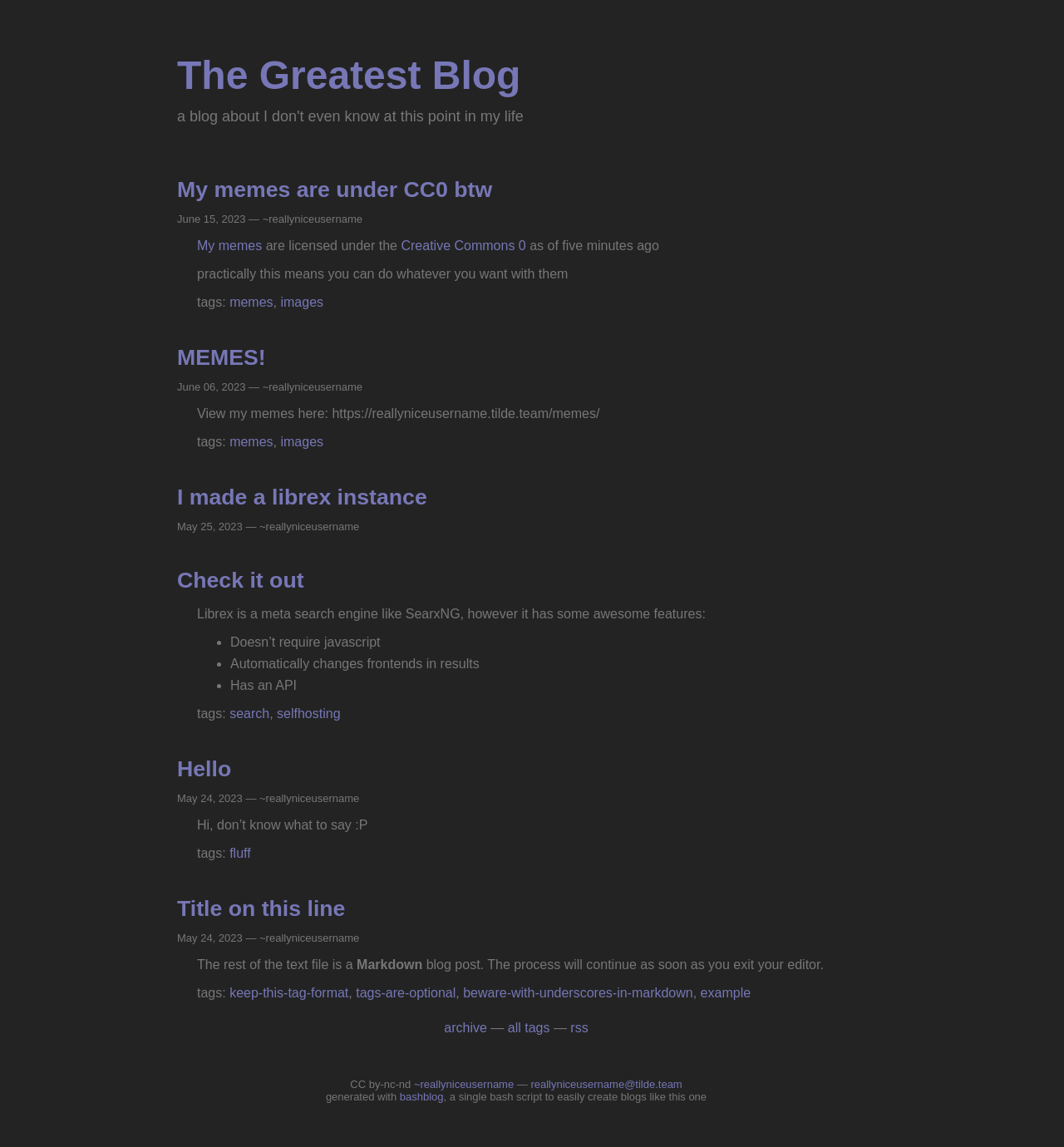Identify the bounding box coordinates for the element that needs to be clicked to fulfill this instruction: "Check out the 'I made a librex instance' post". Provide the coordinates in the format of four float numbers between 0 and 1: [left, top, right, bottom].

[0.166, 0.422, 0.401, 0.444]